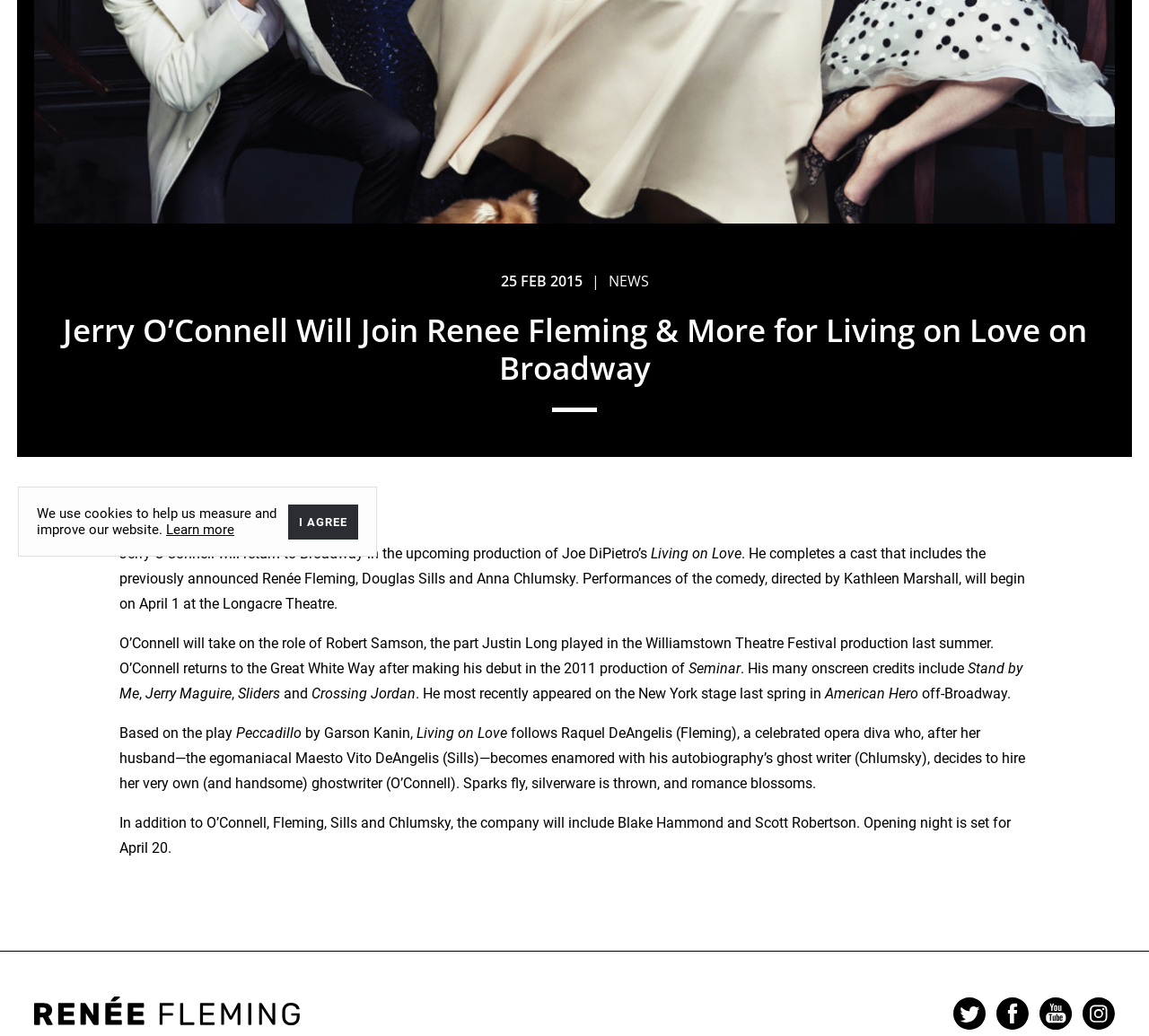Find the bounding box of the element with the following description: "Learn more". The coordinates must be four float numbers between 0 and 1, formatted as [left, top, right, bottom].

[0.145, 0.503, 0.204, 0.519]